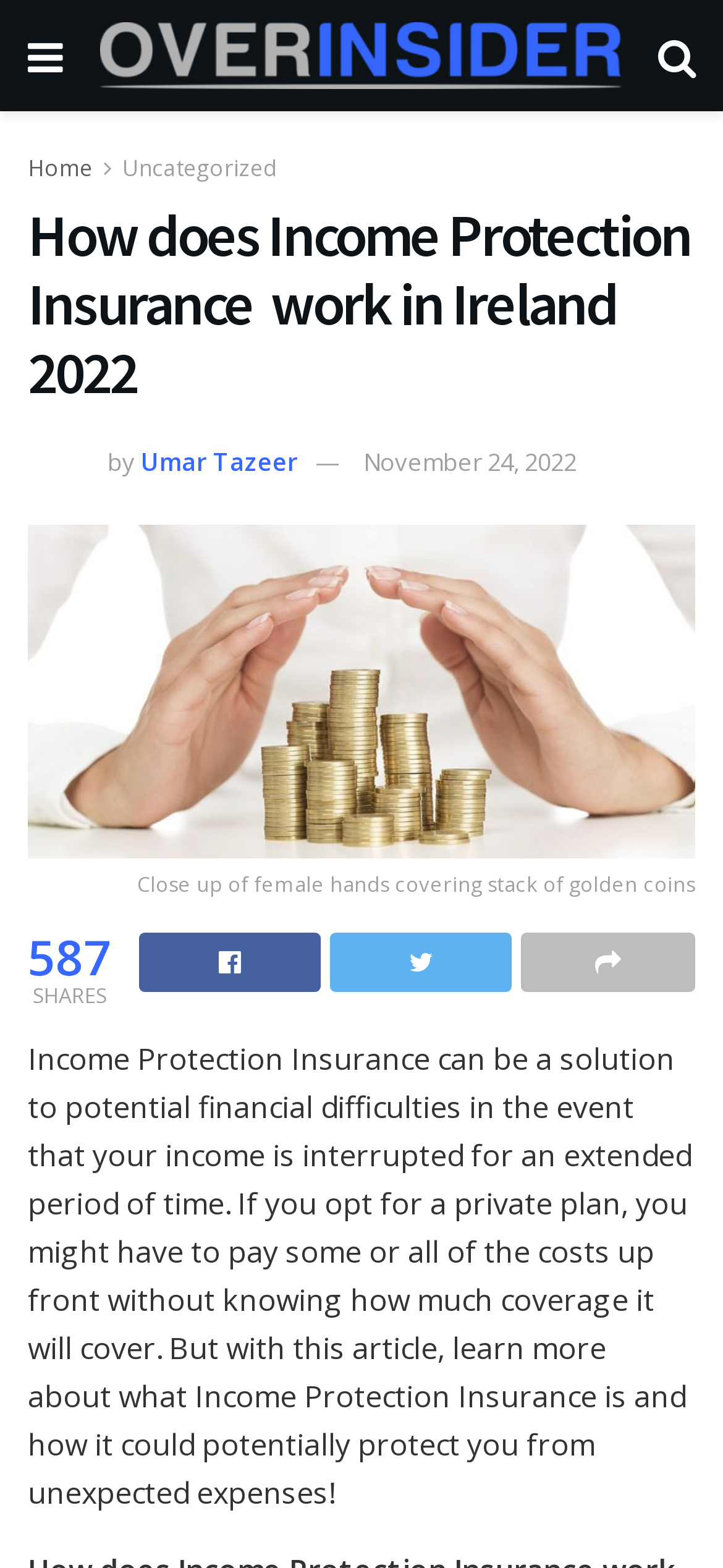Answer the following in one word or a short phrase: 
When was the article published?

November 24, 2022